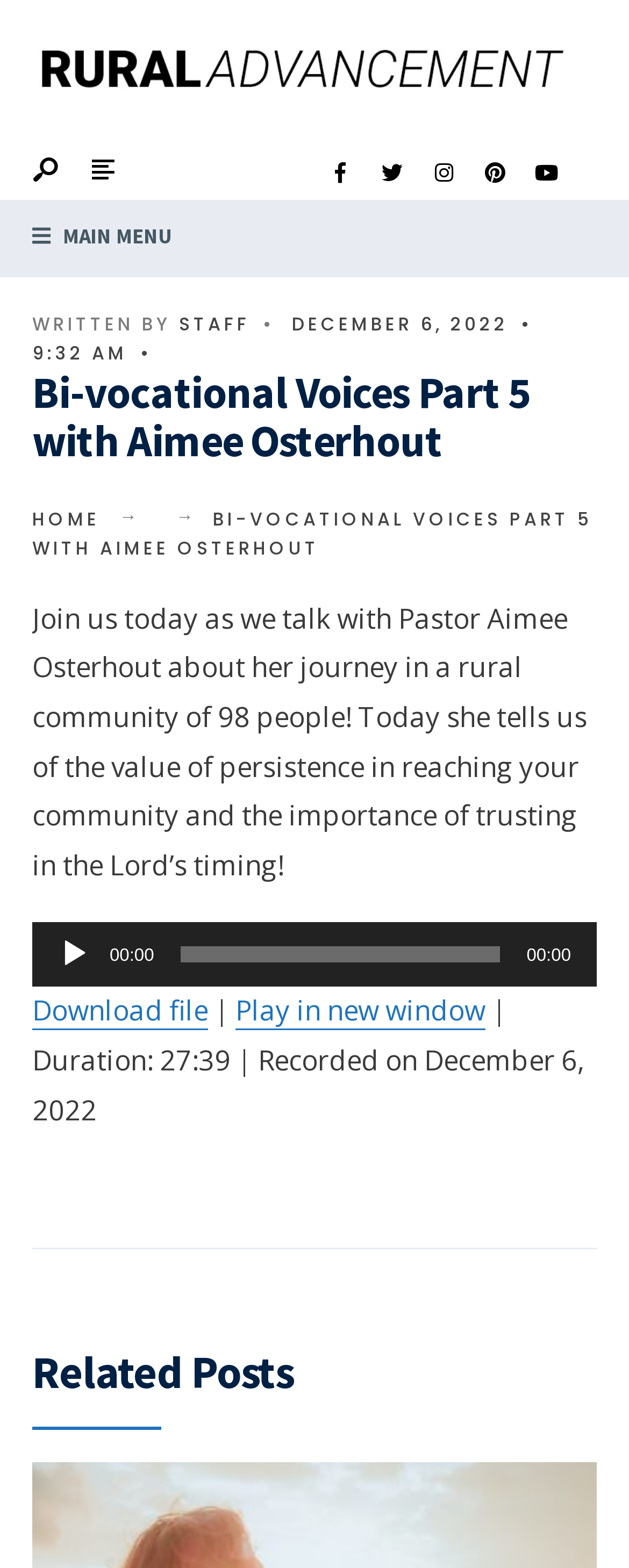What is the duration of the audio file?
Based on the screenshot, answer the question with a single word or phrase.

27:39